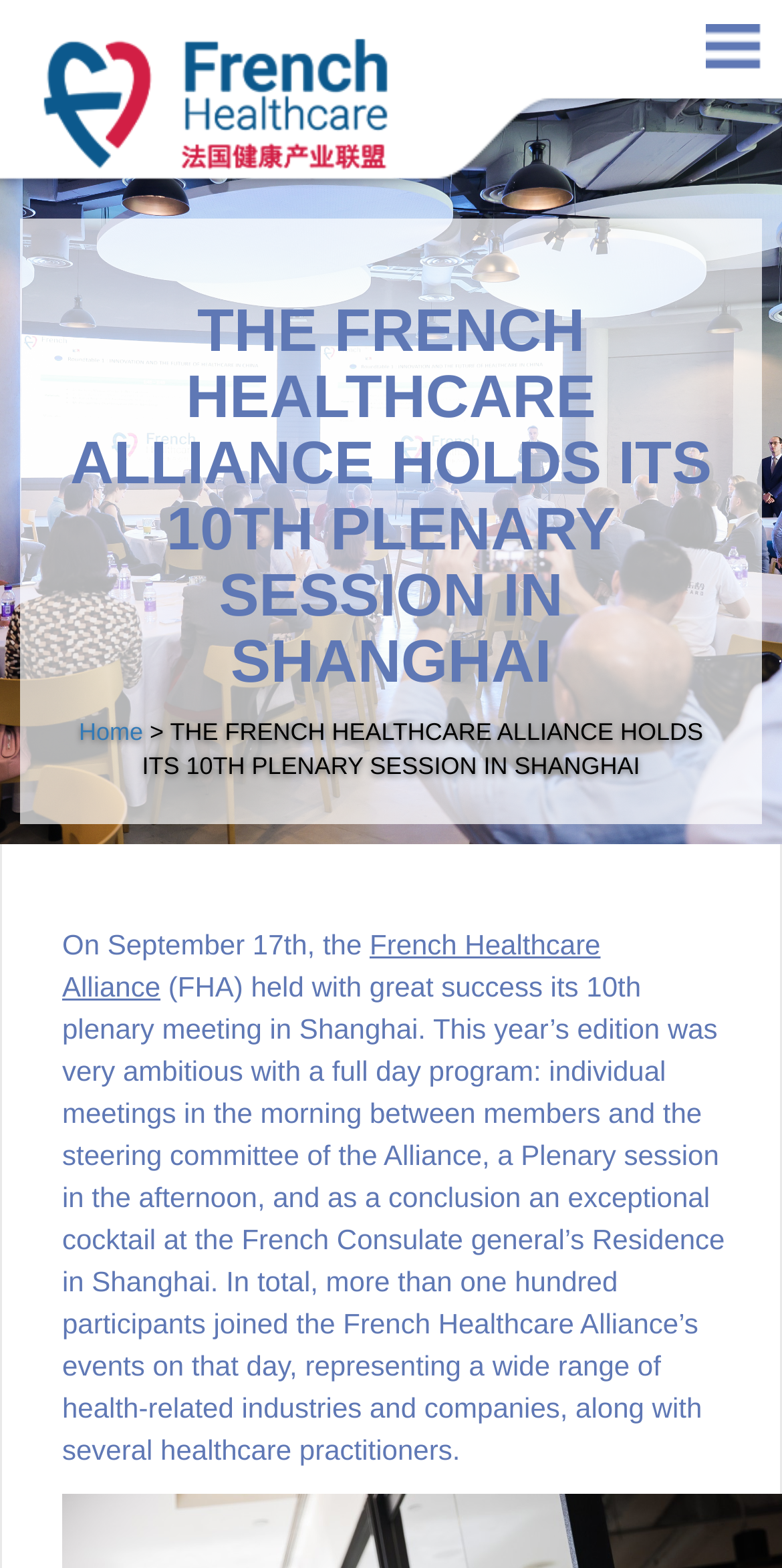Answer this question using a single word or a brief phrase:
Where was the cocktail event held?

French Consulate general’s Residence